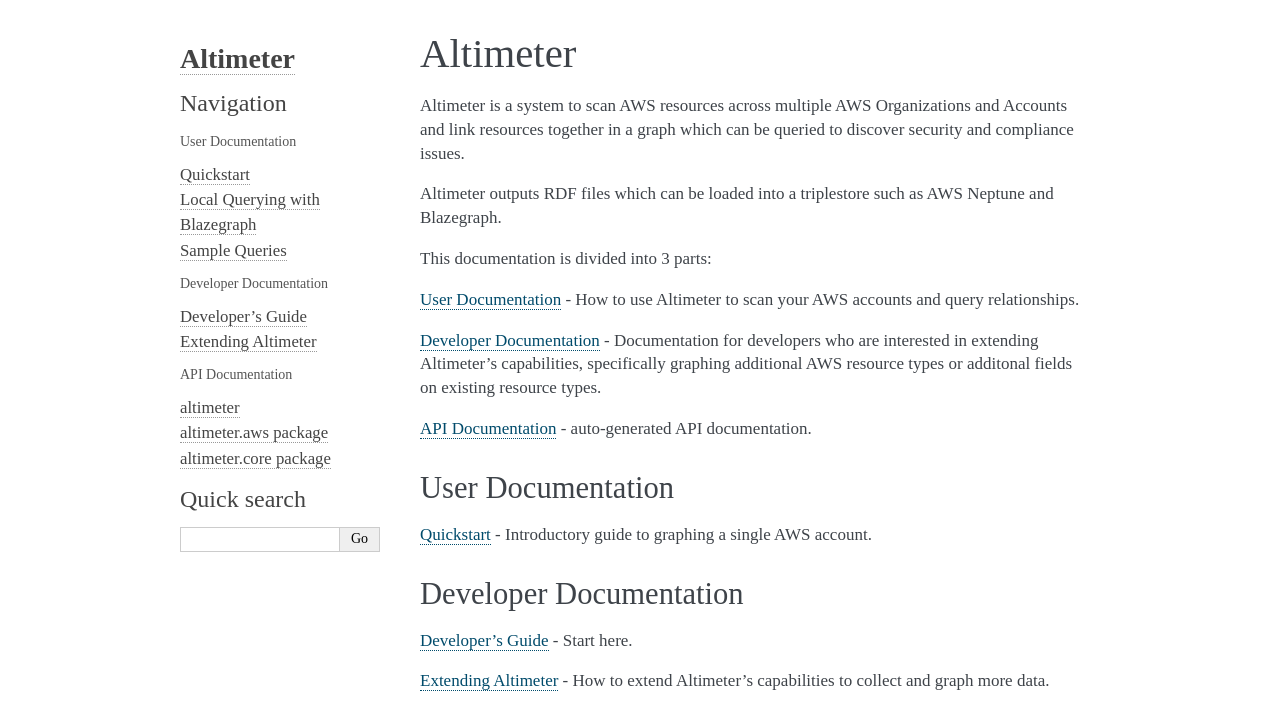Highlight the bounding box coordinates of the element you need to click to perform the following instruction: "Click on User Documentation."

[0.328, 0.401, 0.438, 0.429]